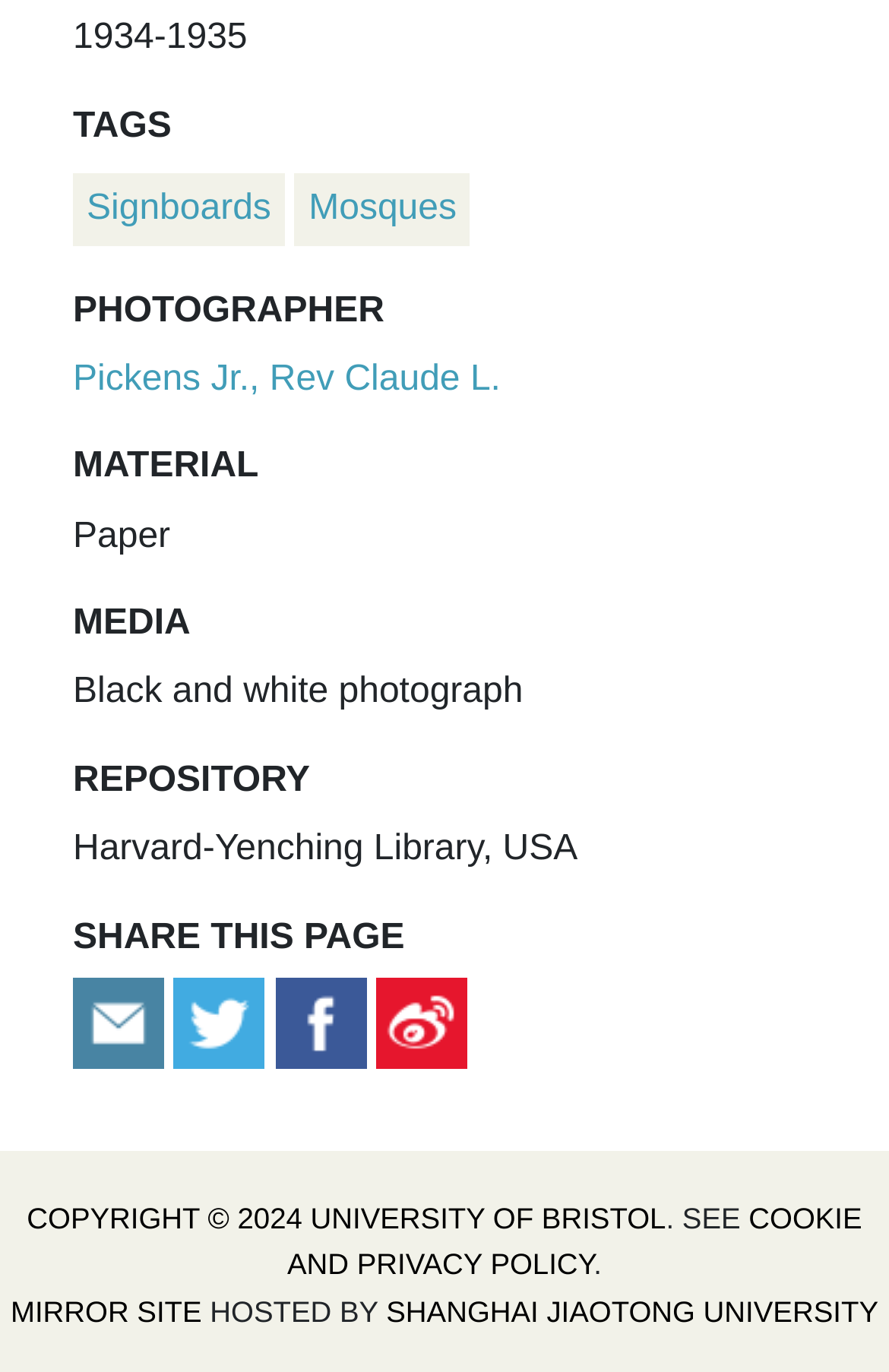Specify the bounding box coordinates of the area that needs to be clicked to achieve the following instruction: "View photographer information".

[0.082, 0.262, 0.563, 0.29]